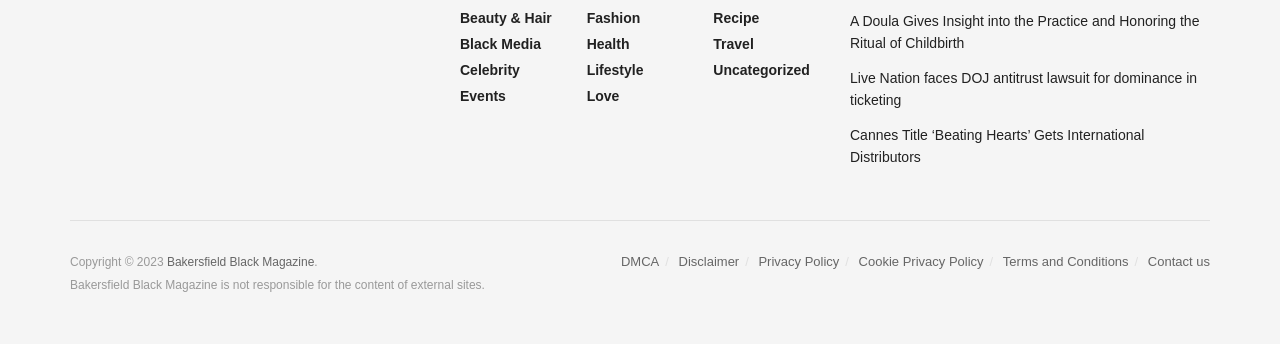What is the topic of the first article?
Provide a one-word or short-phrase answer based on the image.

Doula and childbirth